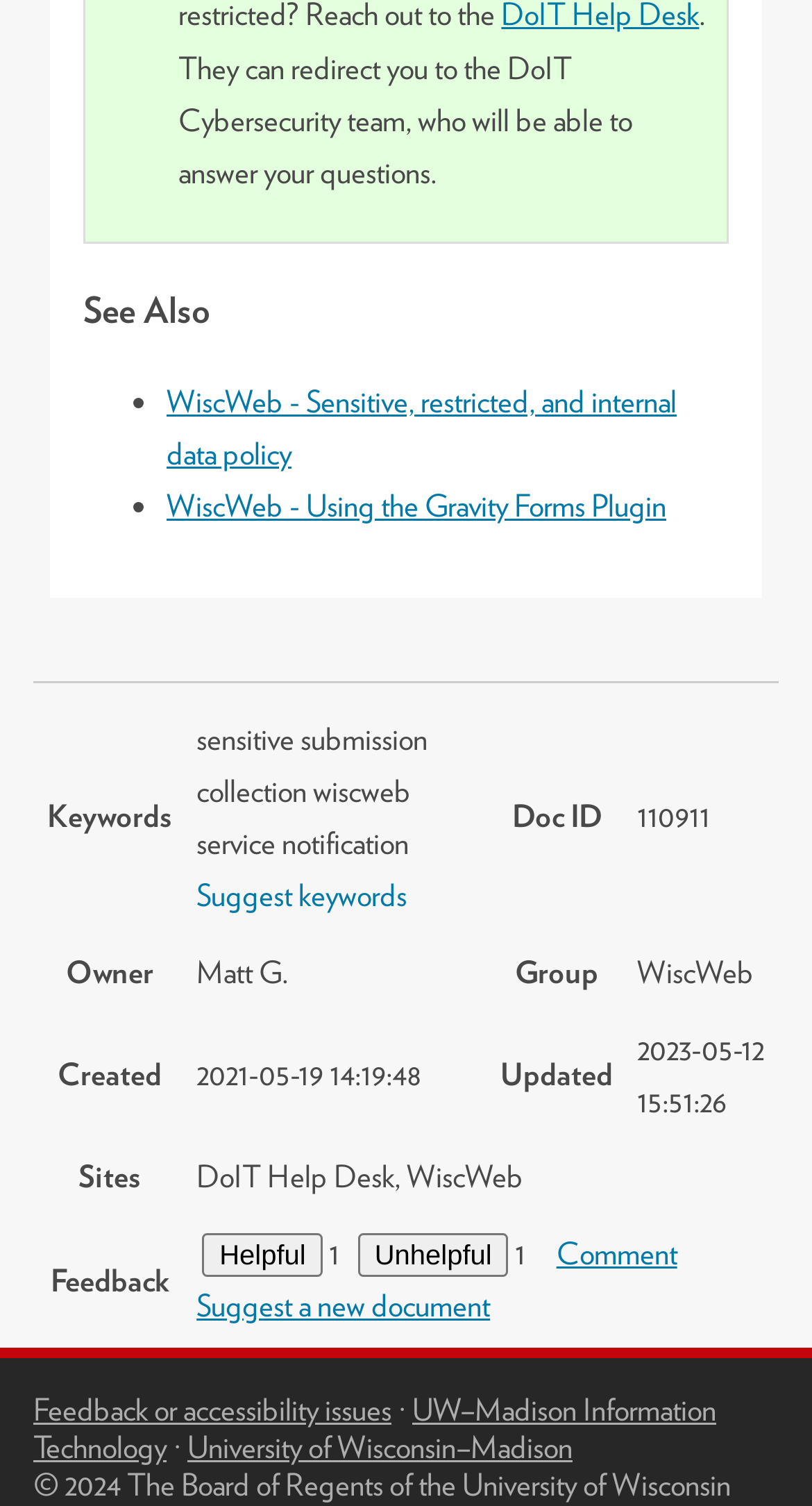Answer succinctly with a single word or phrase:
What is the document ID?

110911